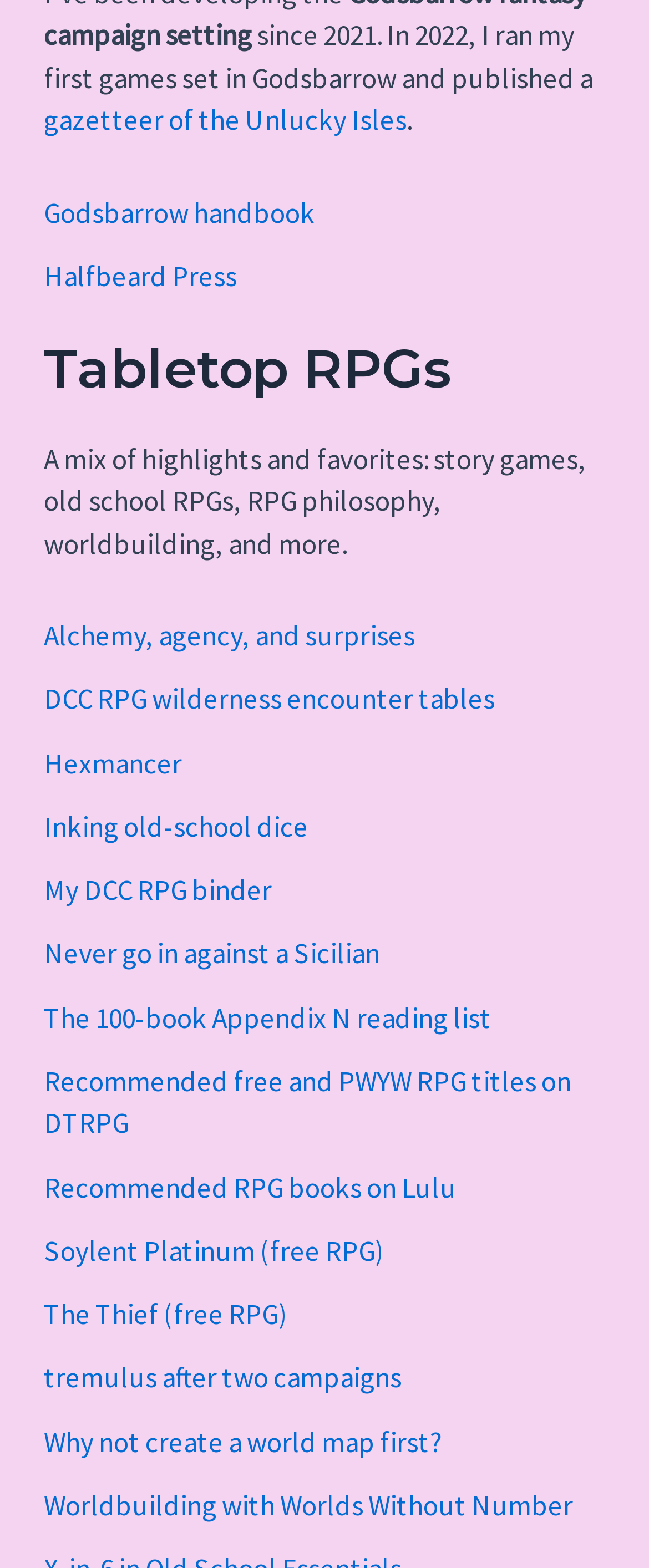Determine the bounding box coordinates of the target area to click to execute the following instruction: "explore Halfbeard Press."

[0.067, 0.164, 0.365, 0.188]